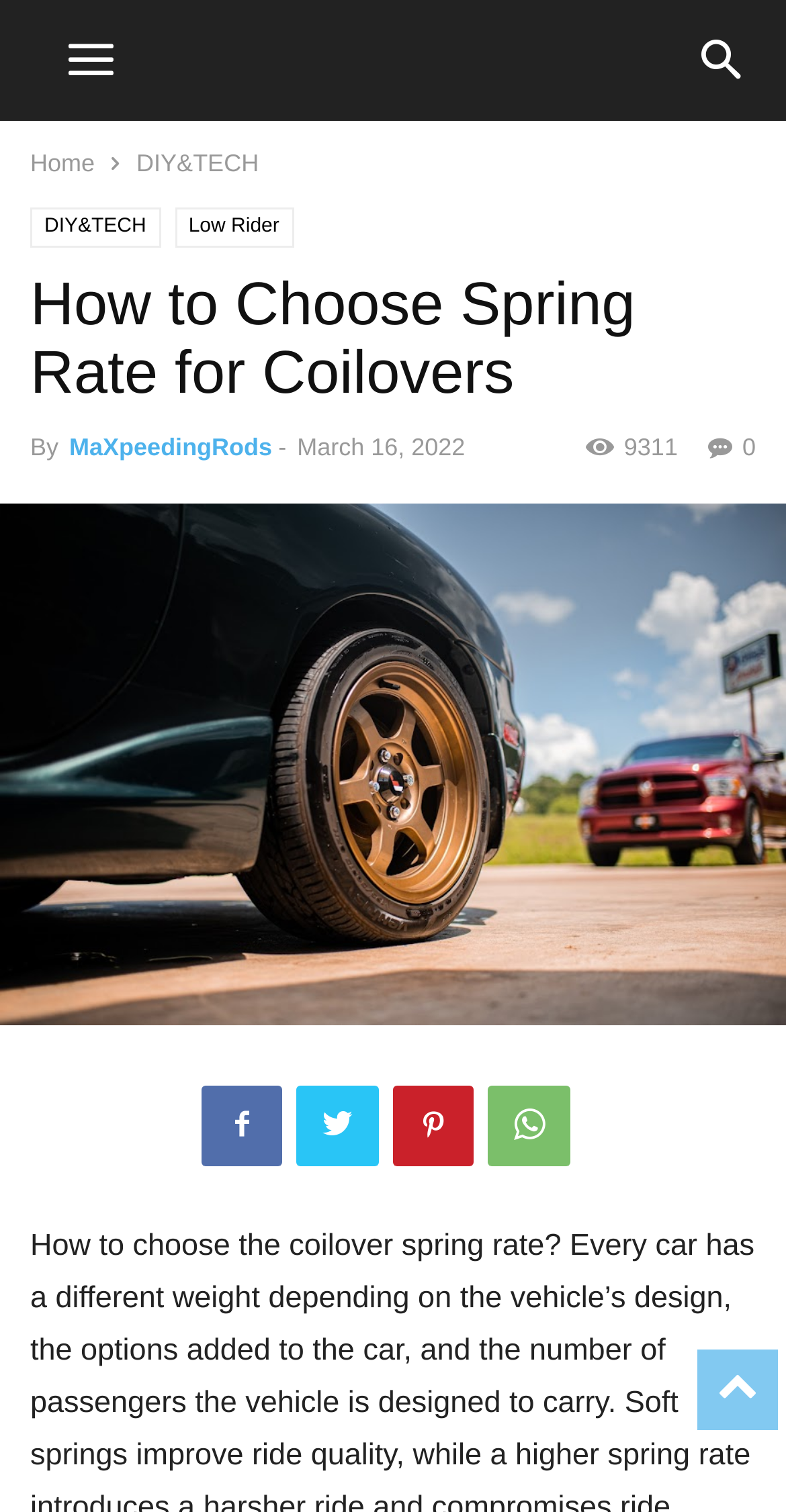How many social media links are present?
Give a single word or phrase answer based on the content of the image.

4